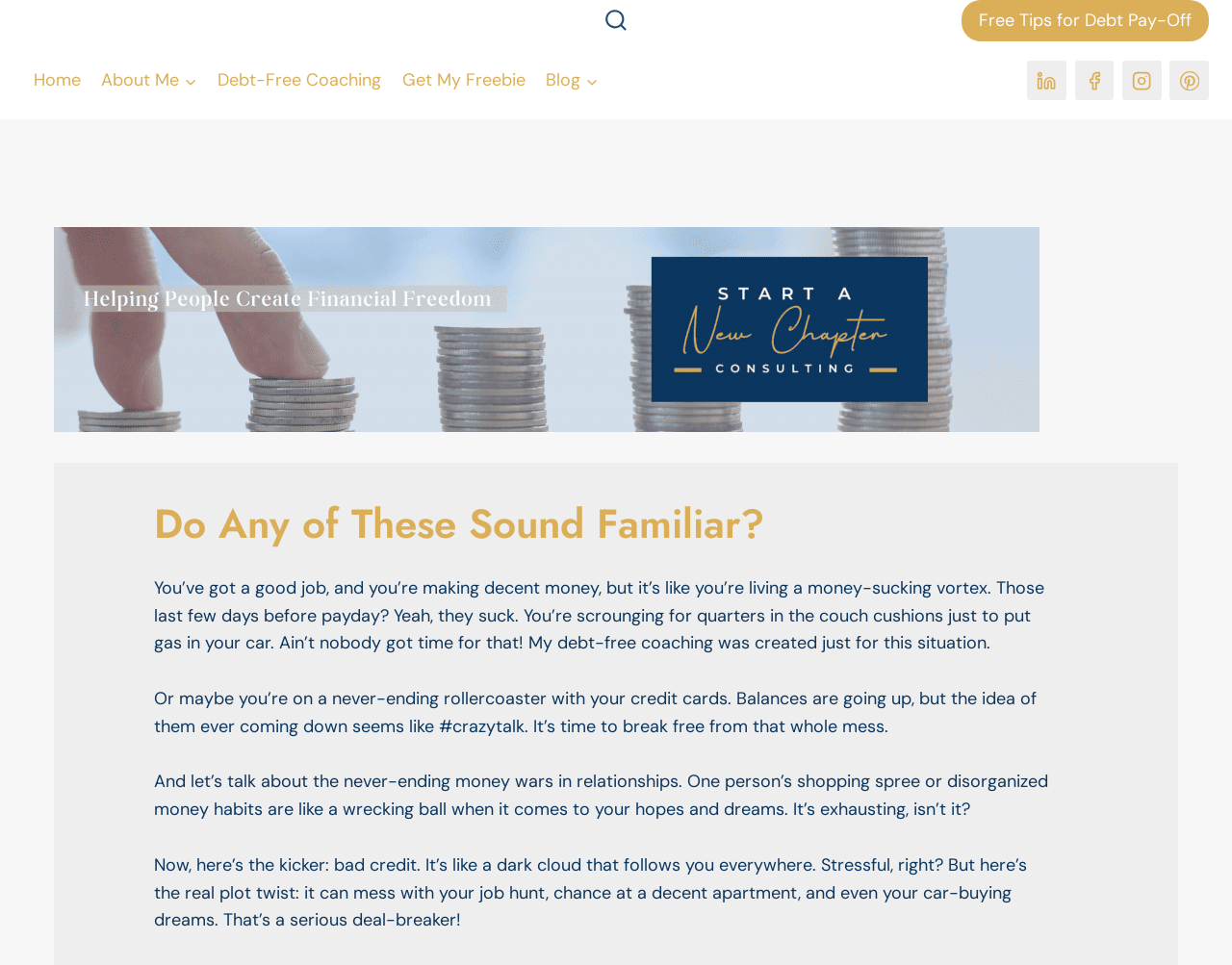Reply to the question with a single word or phrase:
What is the purpose of the debt-free coaching?

To help people get out of debt